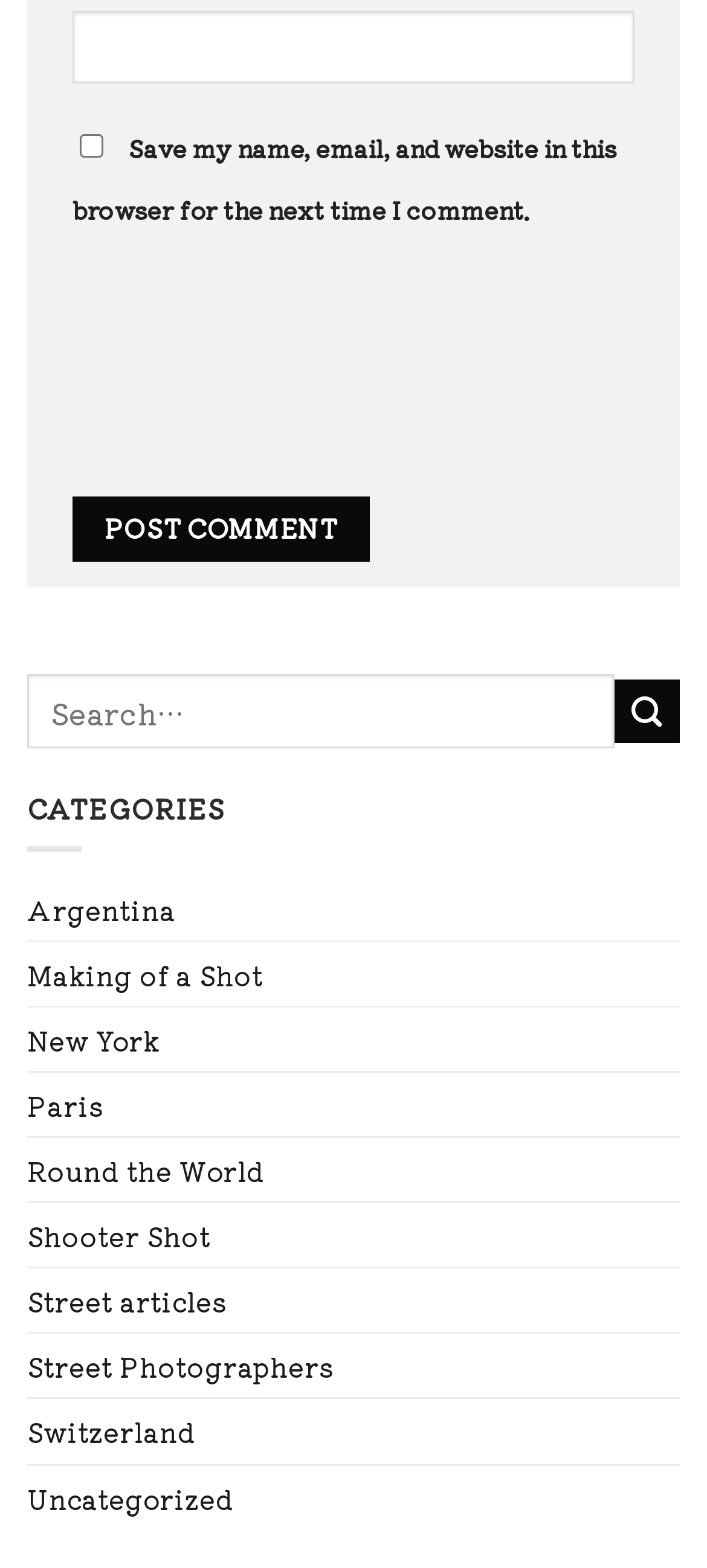Use one word or a short phrase to answer the question provided: 
What is the function of the button with the text 'POST COMMENT'?

Submit comment